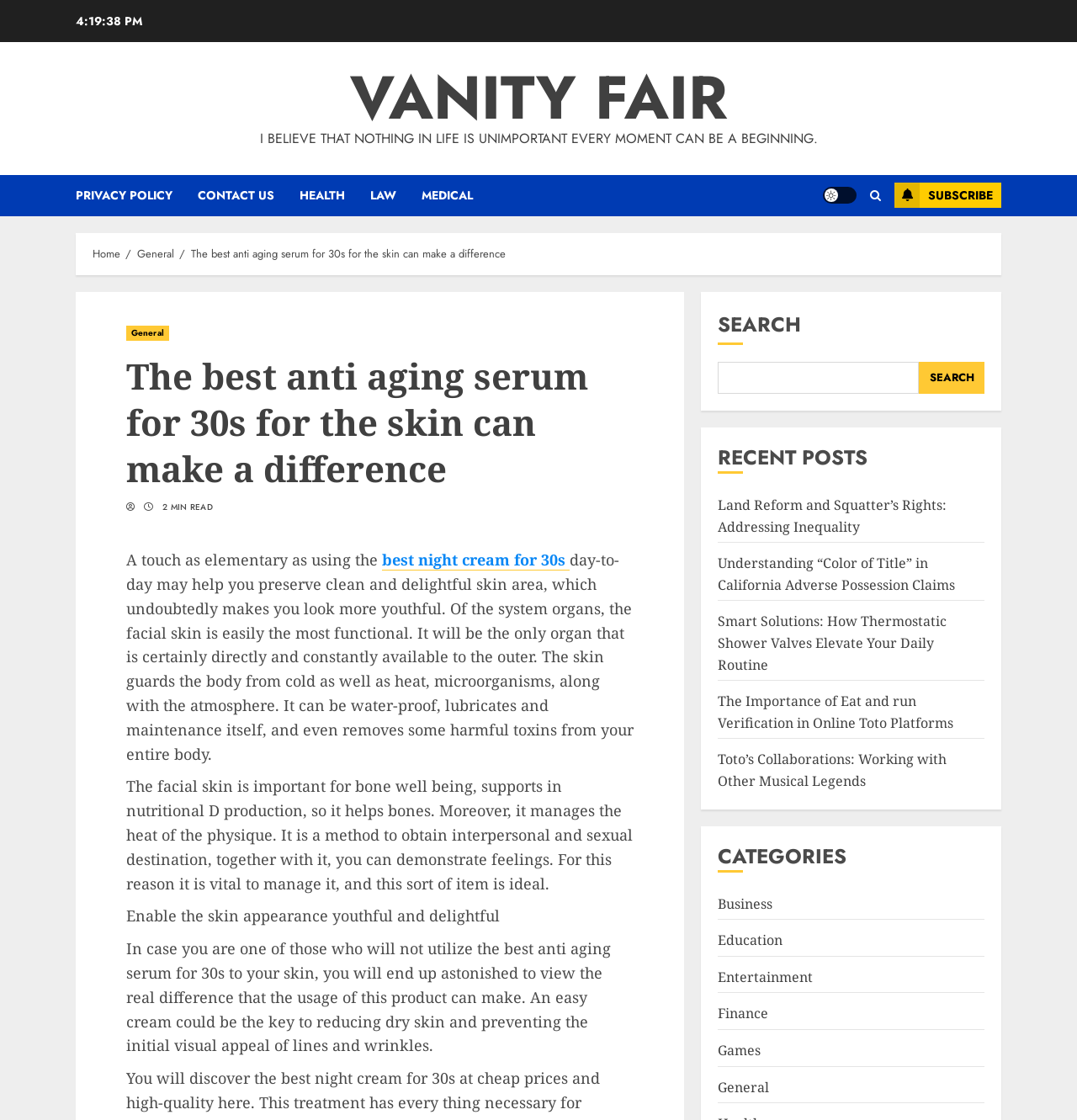Can you find and provide the main heading text of this webpage?

The best anti aging serum for 30s for the skin can make a difference